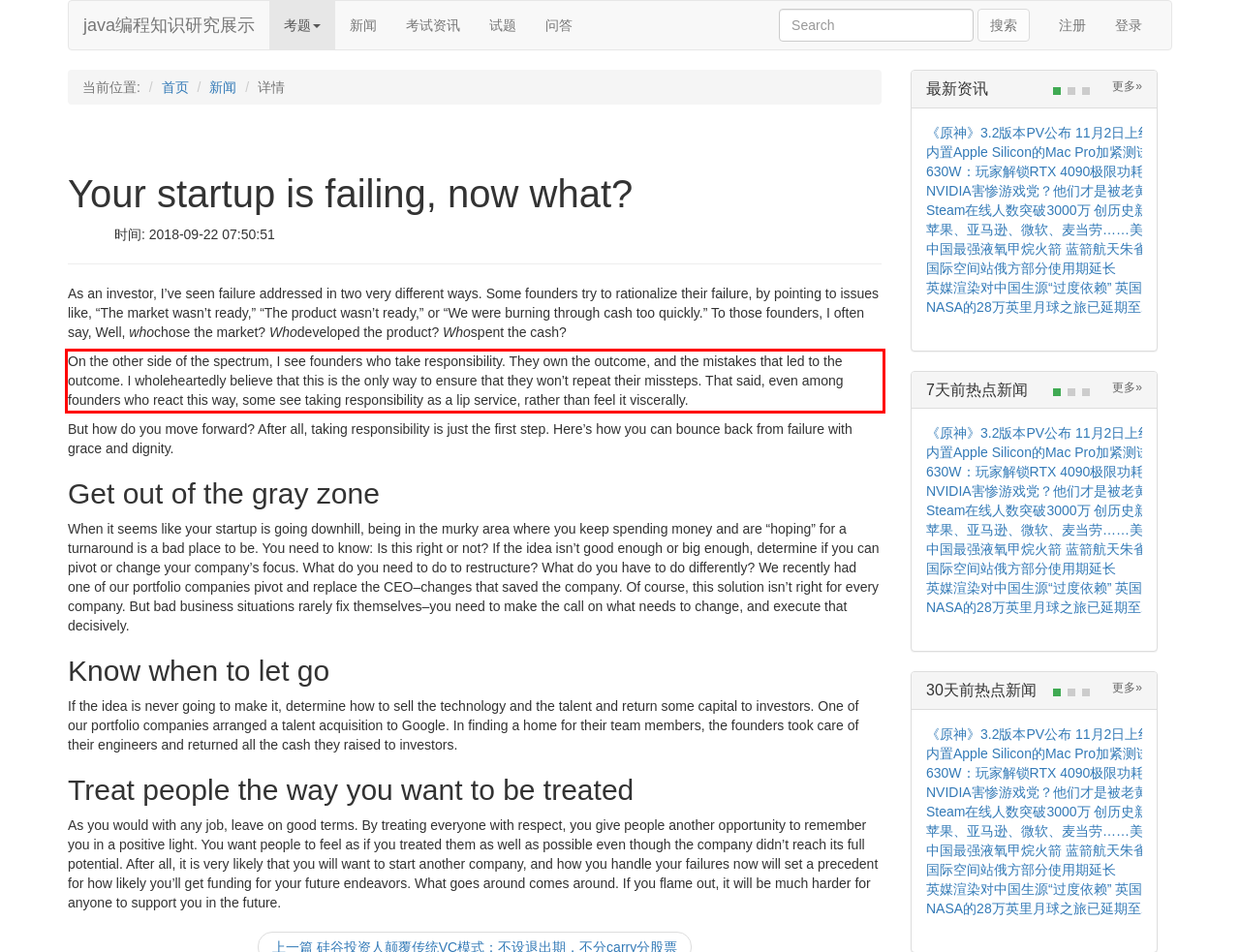You are provided with a screenshot of a webpage that includes a red bounding box. Extract and generate the text content found within the red bounding box.

On the other side of the spectrum, I see founders who take responsibility. They own the outcome, and the mistakes that led to the outcome. I wholeheartedly believe that this is the only way to ensure that they won’t repeat their missteps. That said, even among founders who react this way, some see taking responsibility as a lip service, rather than feel it viscerally.